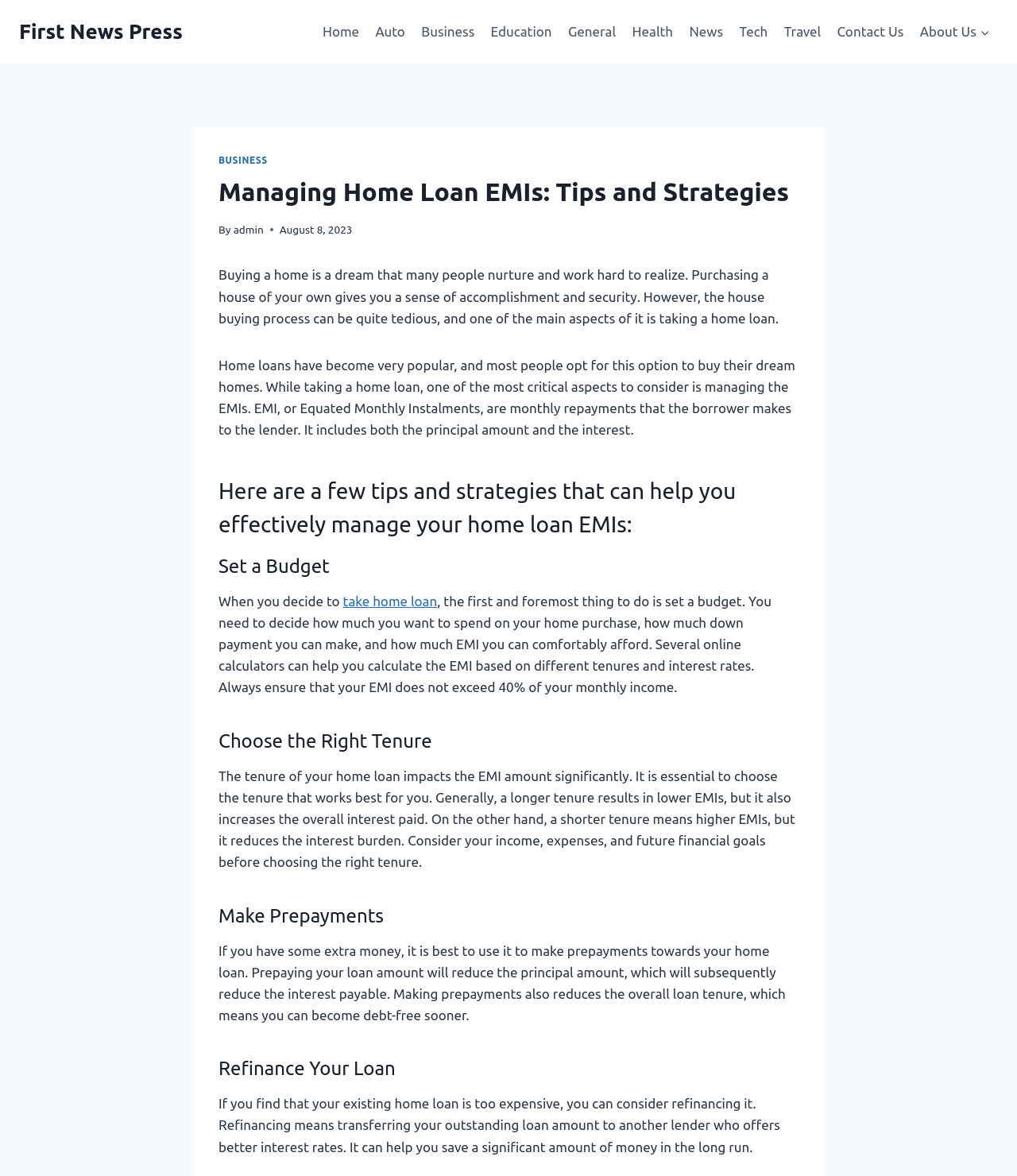Please provide the bounding box coordinates for the element that needs to be clicked to perform the instruction: "Click on the 'Contact Us' link". The coordinates must consist of four float numbers between 0 and 1, formatted as [left, top, right, bottom].

[0.815, 0.011, 0.896, 0.043]